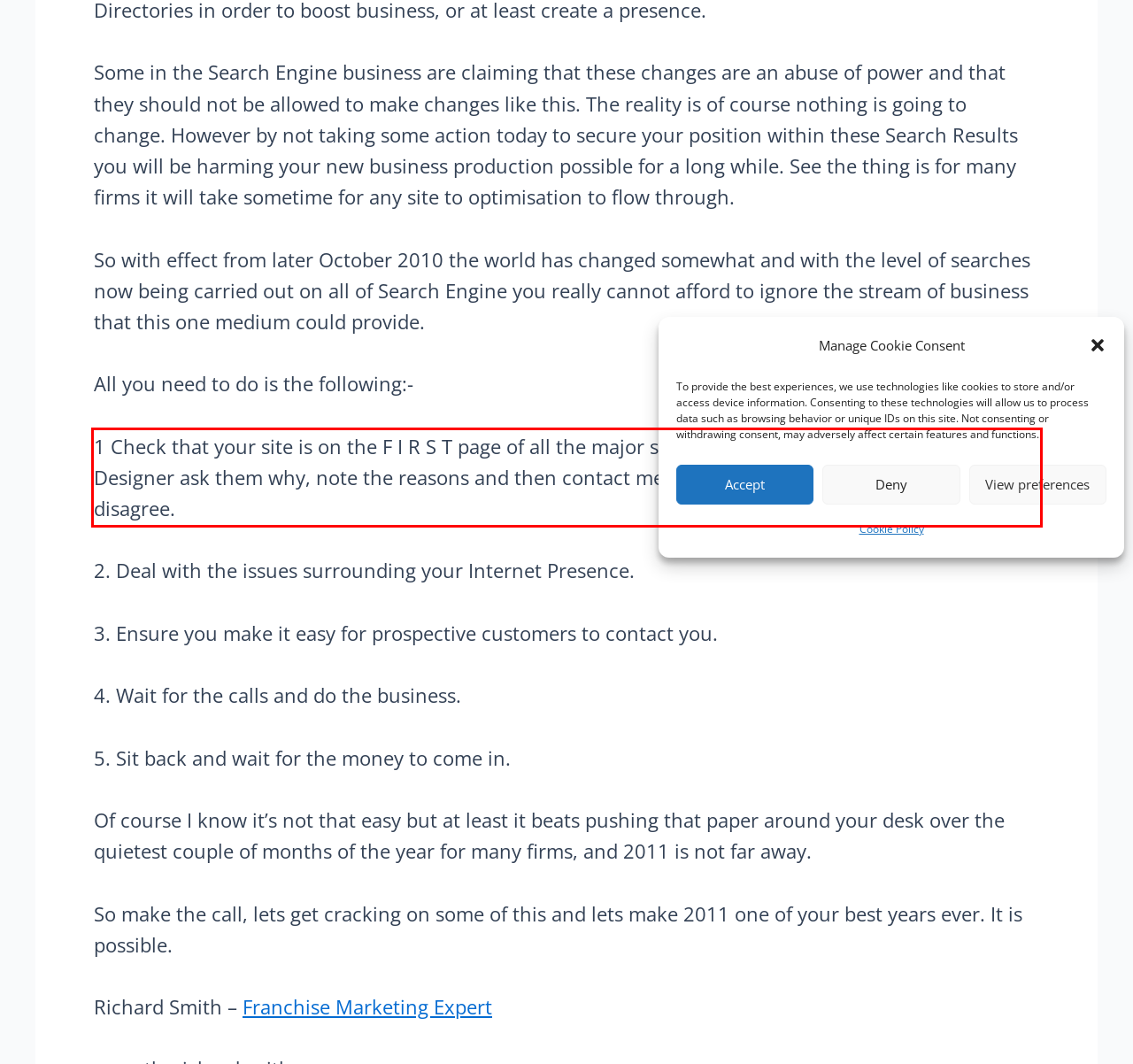Review the screenshot of the webpage and recognize the text inside the red rectangle bounding box. Provide the extracted text content.

1 Check that your site is on the F I R S T page of all the major search engines. If not Phone your Web Site Designer ask them why, note the reasons and then contact me in order to discuss them – I bet we disagree.